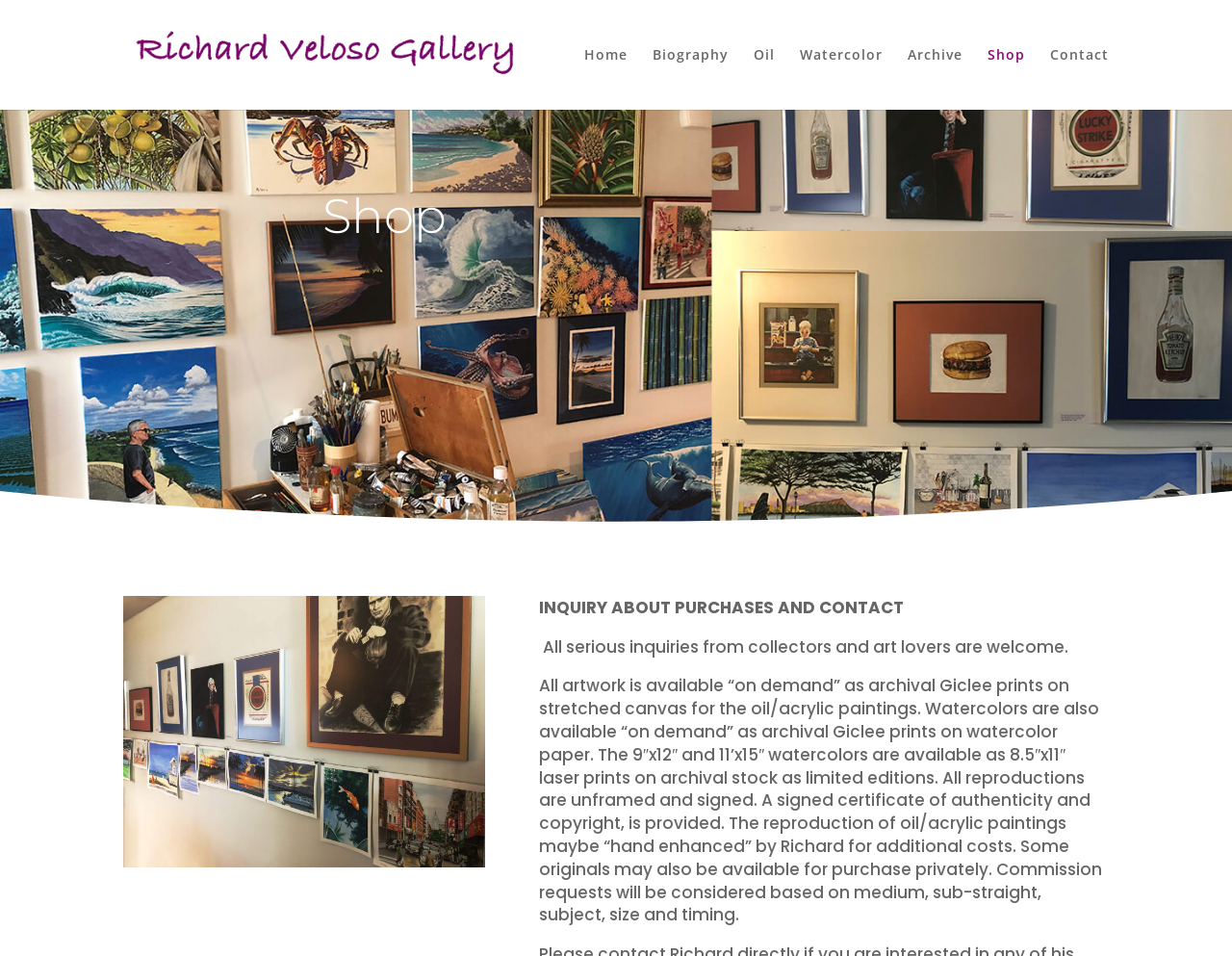Please provide a detailed answer to the question below by examining the image:
What type of art does this vendor sell?

Based on the links 'Oil' and 'Watercolor' in the navigation menu, it can be inferred that the vendor sells oil and watercolor art.